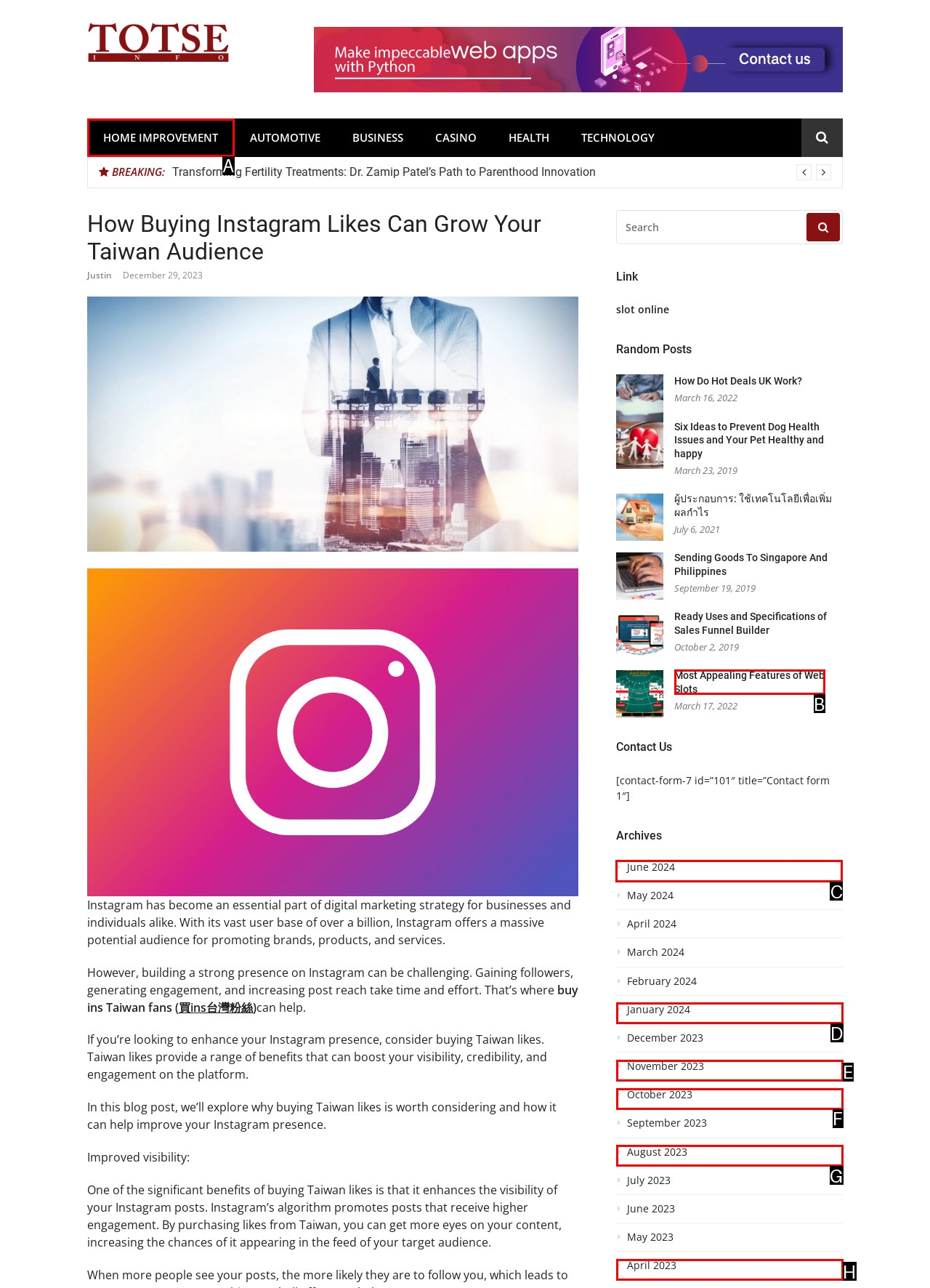Indicate the UI element to click to perform the task: Check the archives for June 2024. Reply with the letter corresponding to the chosen element.

C